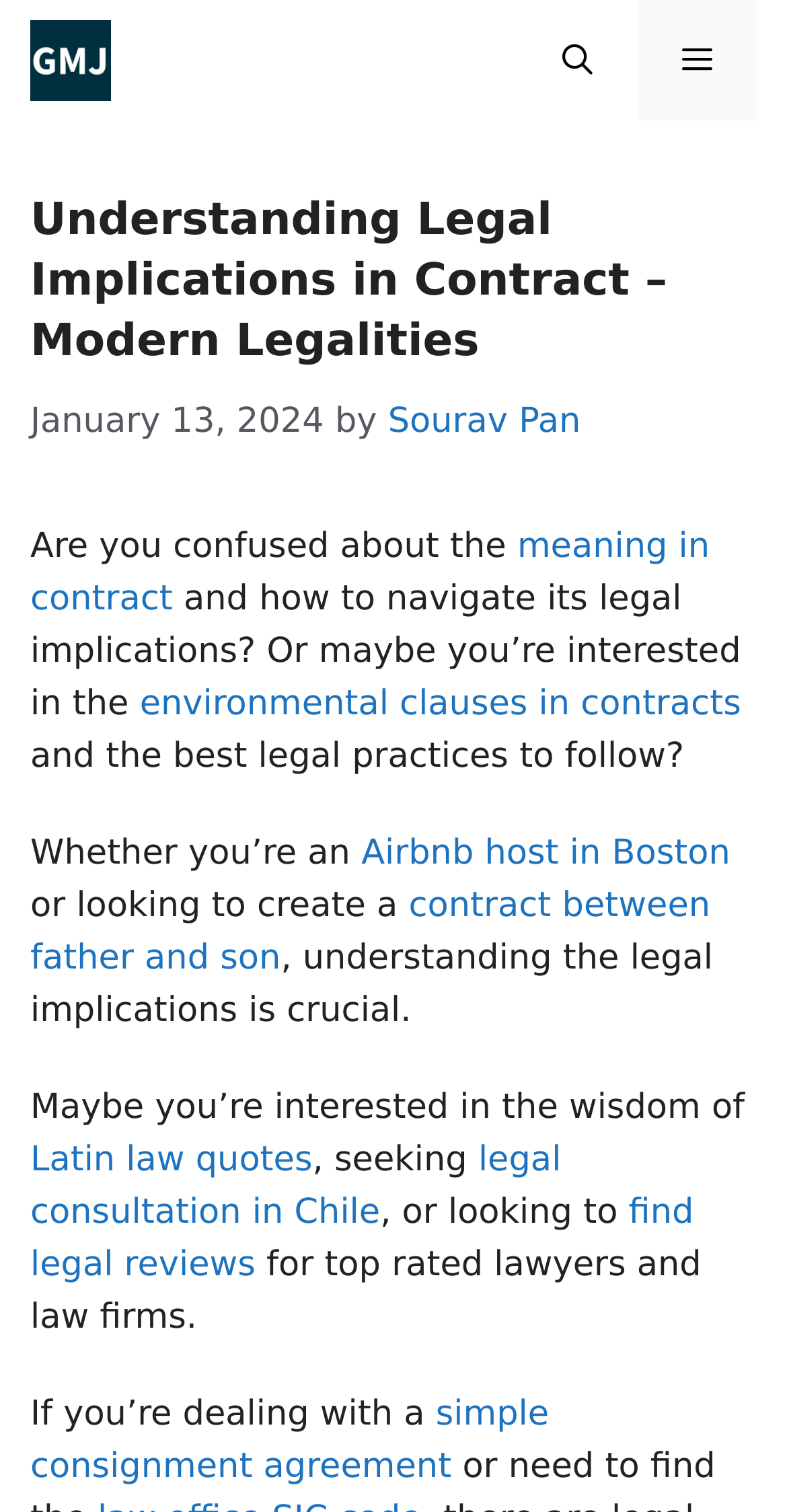Who wrote the article?
Based on the image, answer the question with as much detail as possible.

The author's name is mentioned in the article, specifically in the section where it says 'by Sourav Pan'.